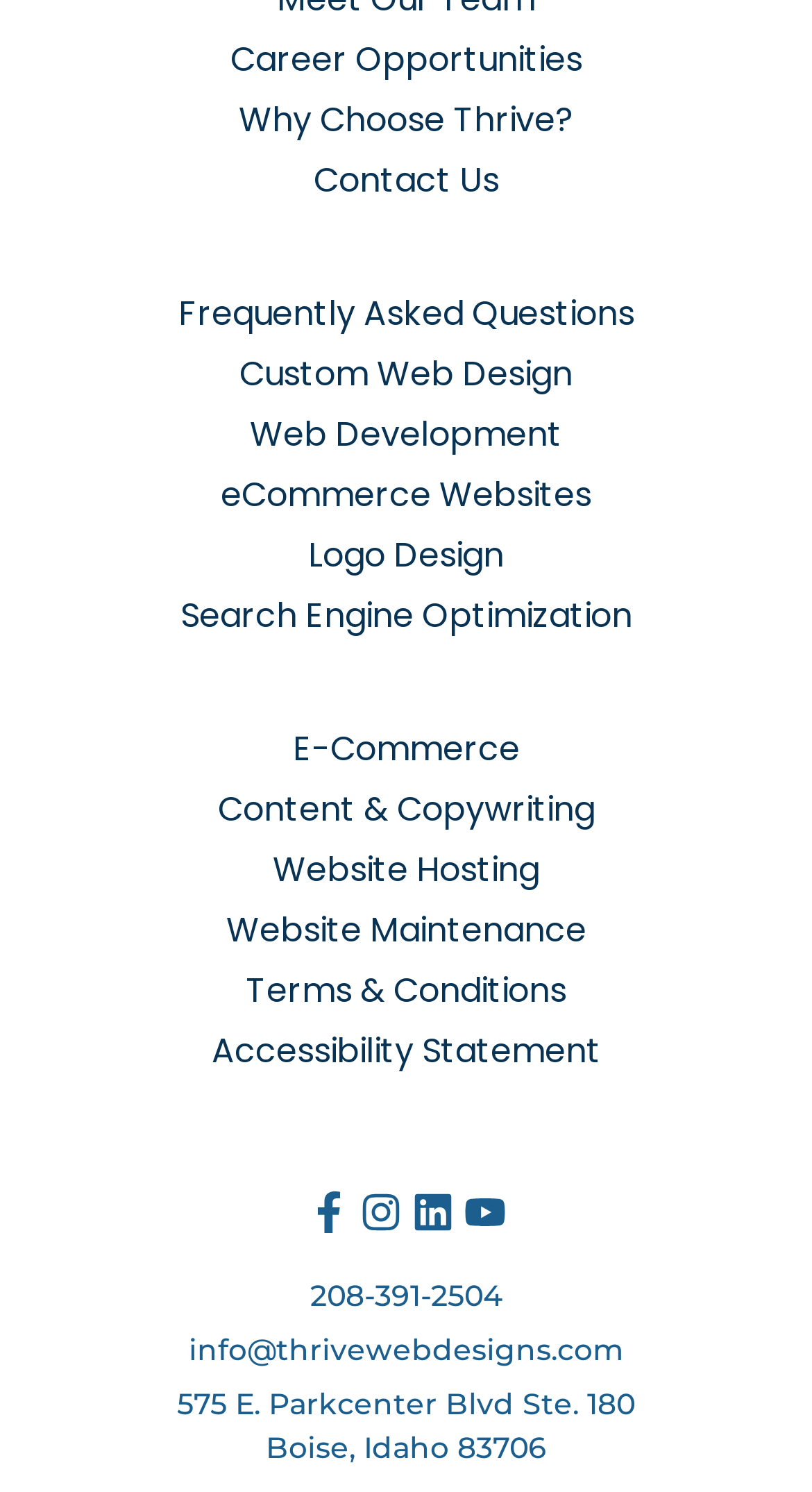Specify the bounding box coordinates of the region I need to click to perform the following instruction: "Visit Facebook page". The coordinates must be four float numbers in the range of 0 to 1, i.e., [left, top, right, bottom].

[0.378, 0.799, 0.429, 0.827]